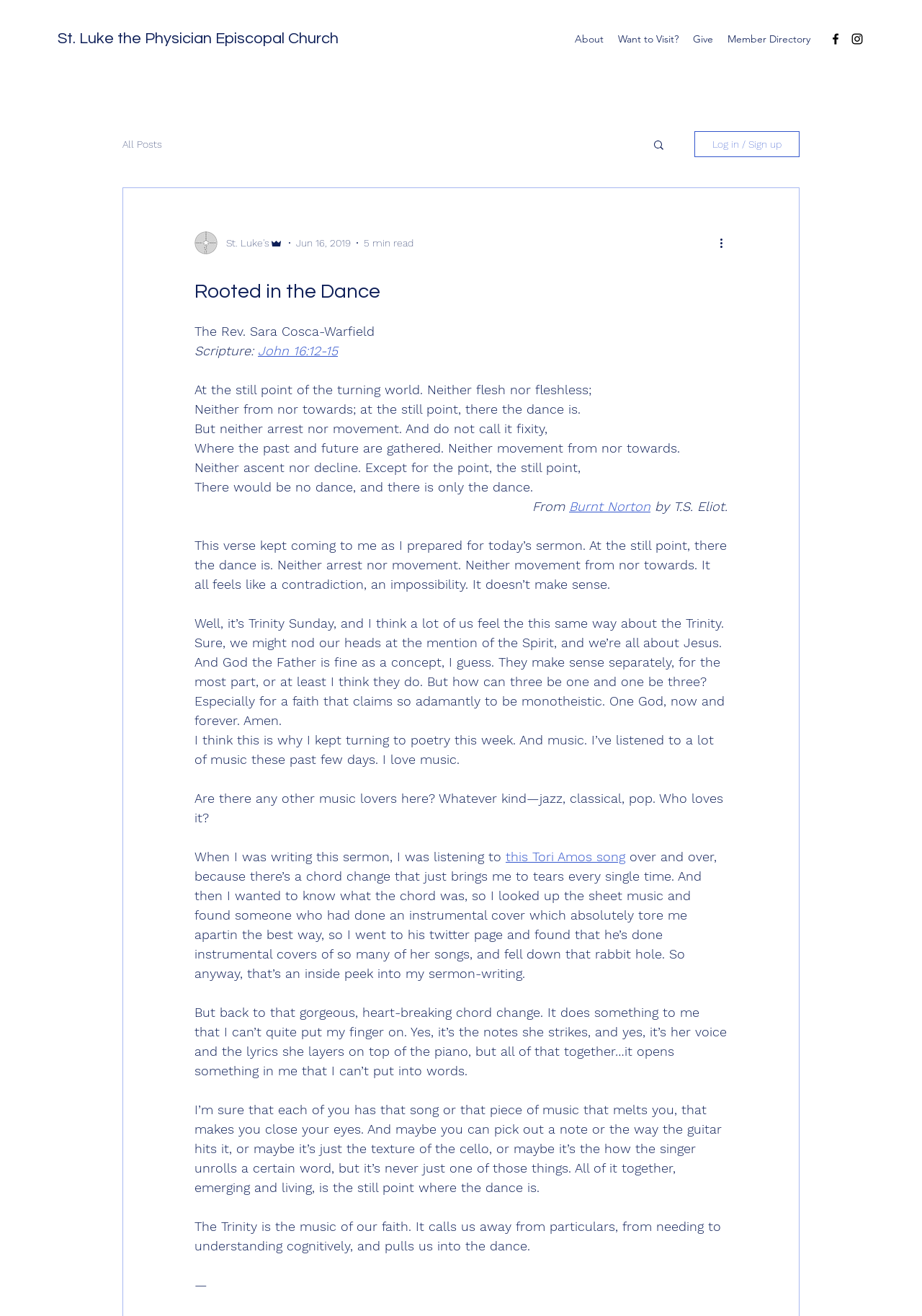Given the description: "Burnt Norton", determine the bounding box coordinates of the UI element. The coordinates should be formatted as four float numbers between 0 and 1, [left, top, right, bottom].

[0.617, 0.379, 0.705, 0.39]